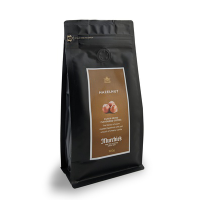How much does the coffee cost?
Analyze the image and deliver a detailed answer to the question.

The price of the coffee is stated on the label as $13.95, making it an attractive option for coffee lovers looking to enjoy a delightful nutty aroma in their brew.